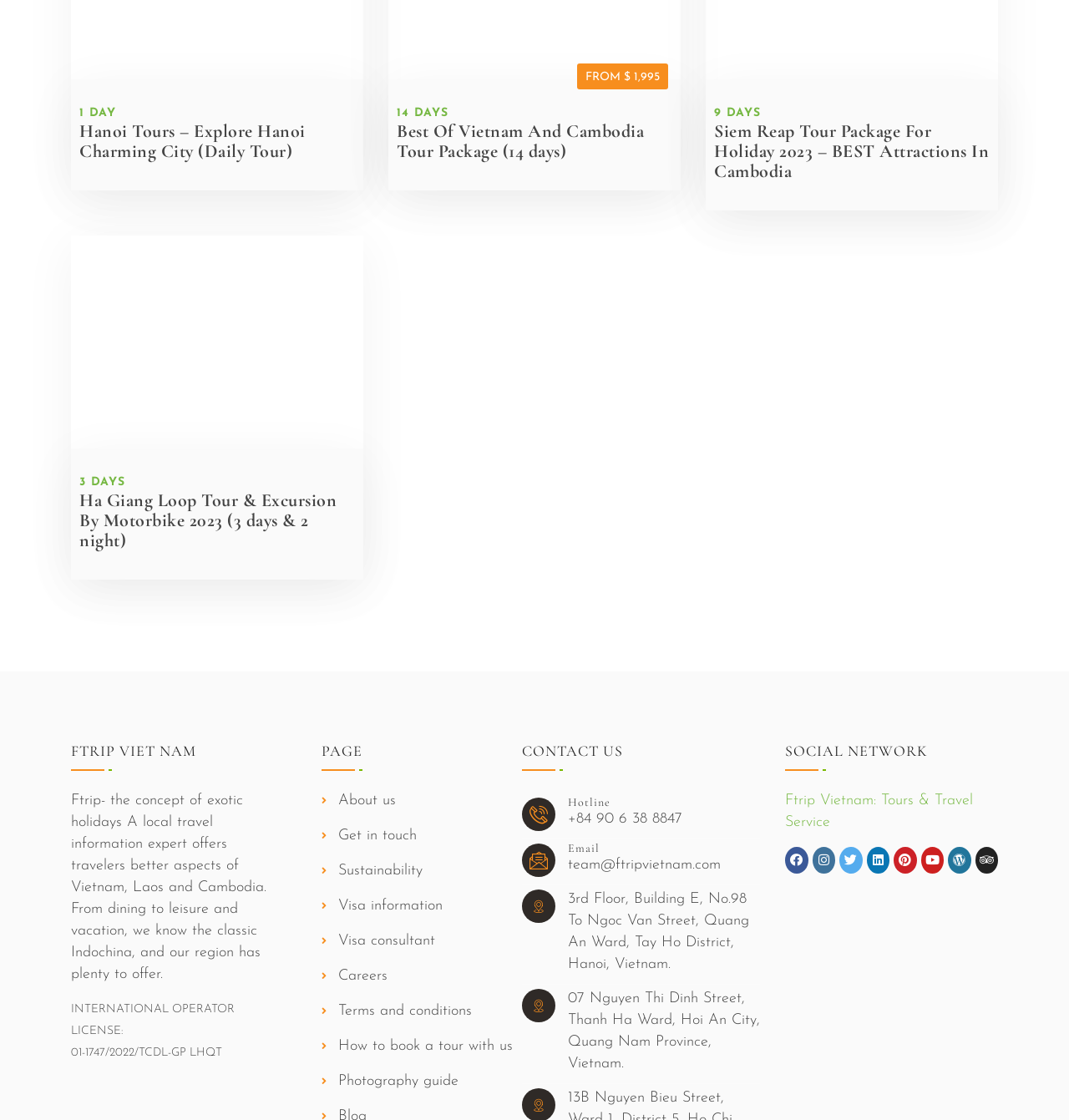Determine the coordinates of the bounding box for the clickable area needed to execute this instruction: "Visit the WordPress website".

None